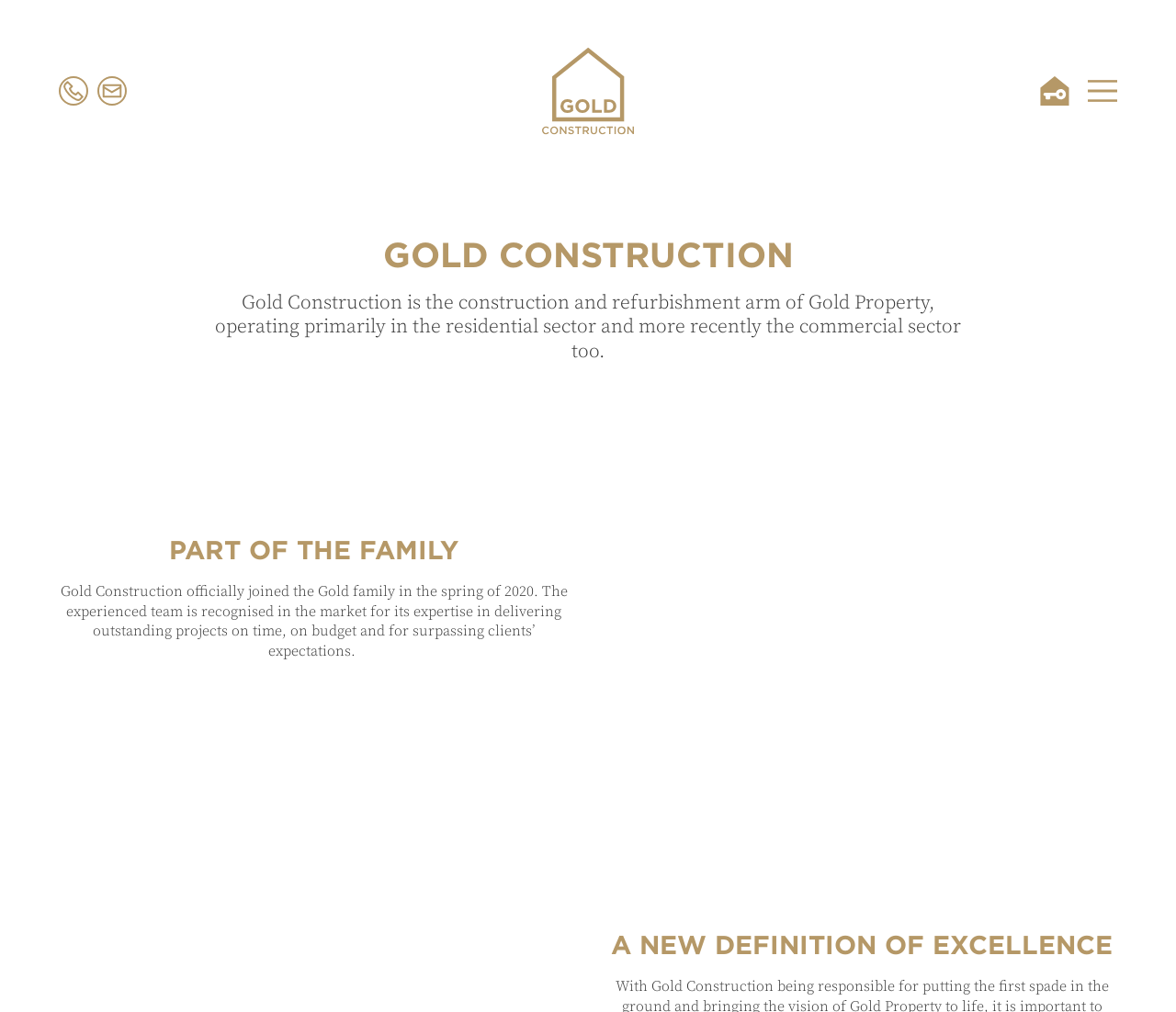What is the purpose of the 'Menu' button?
Using the image, respond with a single word or phrase.

To control navigation